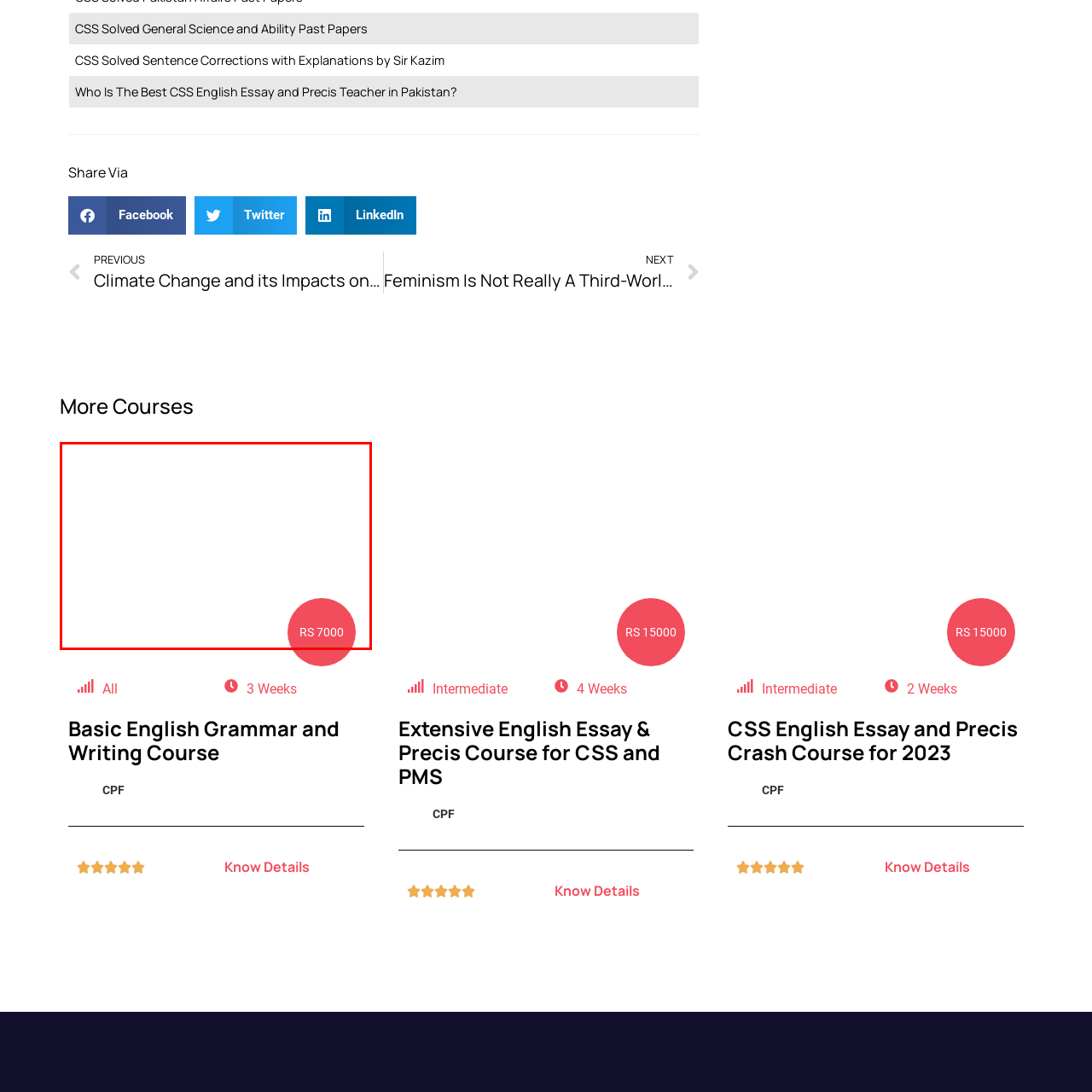What is the purpose of the circular graphic?
Direct your attention to the image marked by the red bounding box and provide a detailed answer based on the visual details available.

The circular graphic is prominently featuring the text 'RS 7000', which indicates the price of a course or service offered on the website, and its striking pink color draws attention to the pricing information.